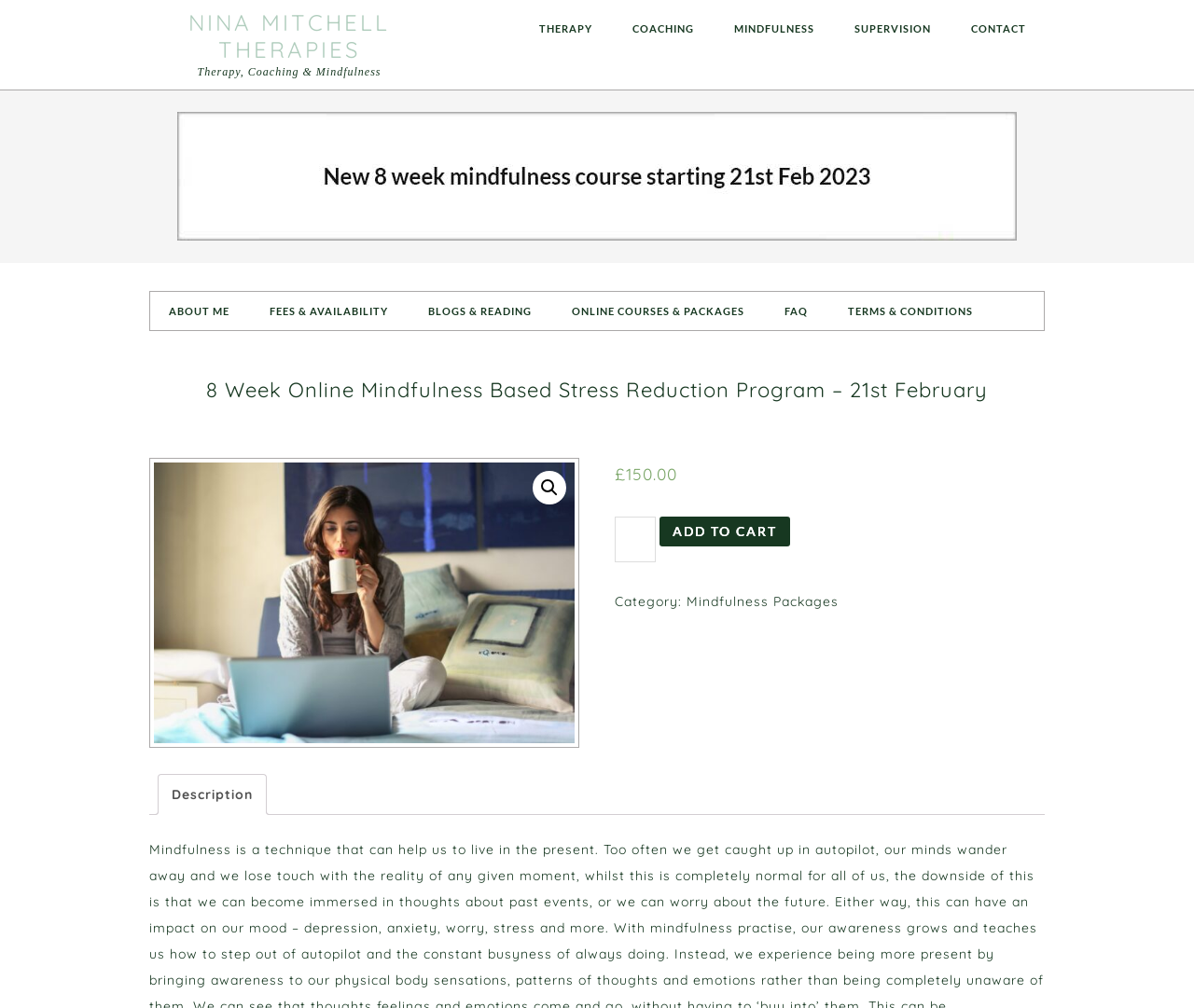Please determine the bounding box coordinates of the area that needs to be clicked to complete this task: 'Click on the 'CONTACT' link'. The coordinates must be four float numbers between 0 and 1, formatted as [left, top, right, bottom].

[0.798, 0.009, 0.875, 0.047]